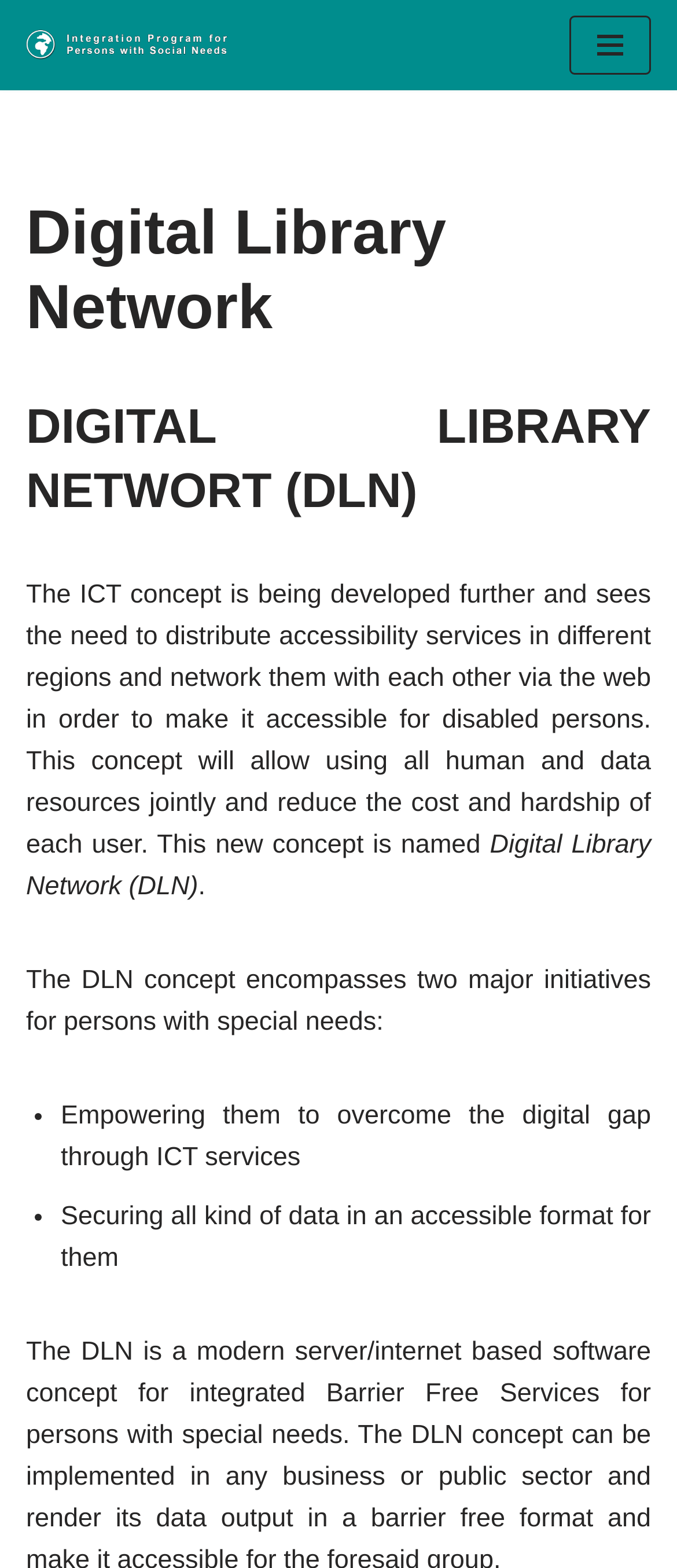How many initiatives are mentioned for persons with special needs?
Analyze the image and deliver a detailed answer to the question.

There are two initiatives mentioned for persons with special needs, which are empowering them to overcome the digital gap through ICT services and securing all kind of data in an accessible format for them.